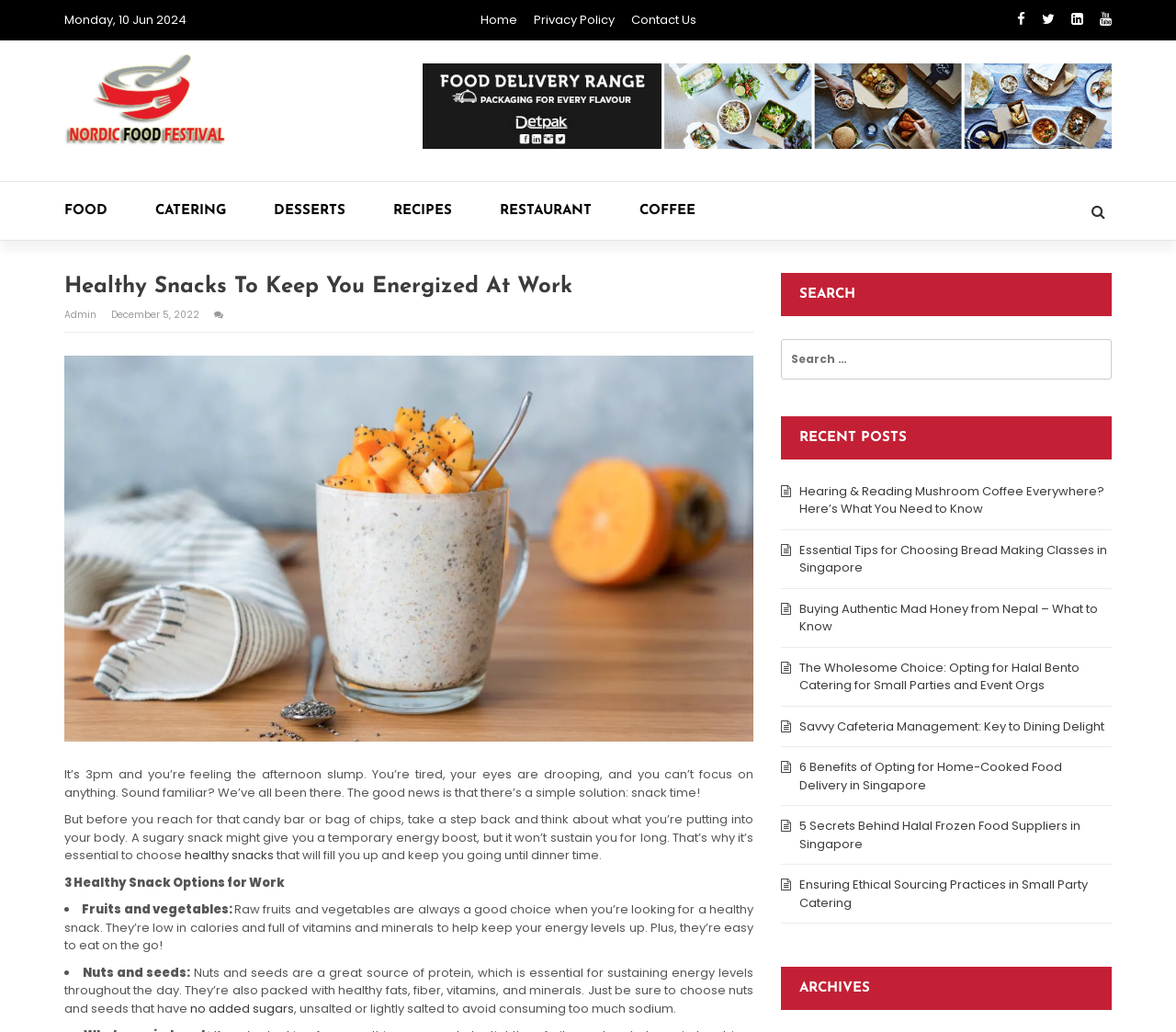Determine the bounding box coordinates of the clickable region to execute the instruction: "Search for something". The coordinates should be four float numbers between 0 and 1, denoted as [left, top, right, bottom].

[0.664, 0.328, 0.945, 0.367]